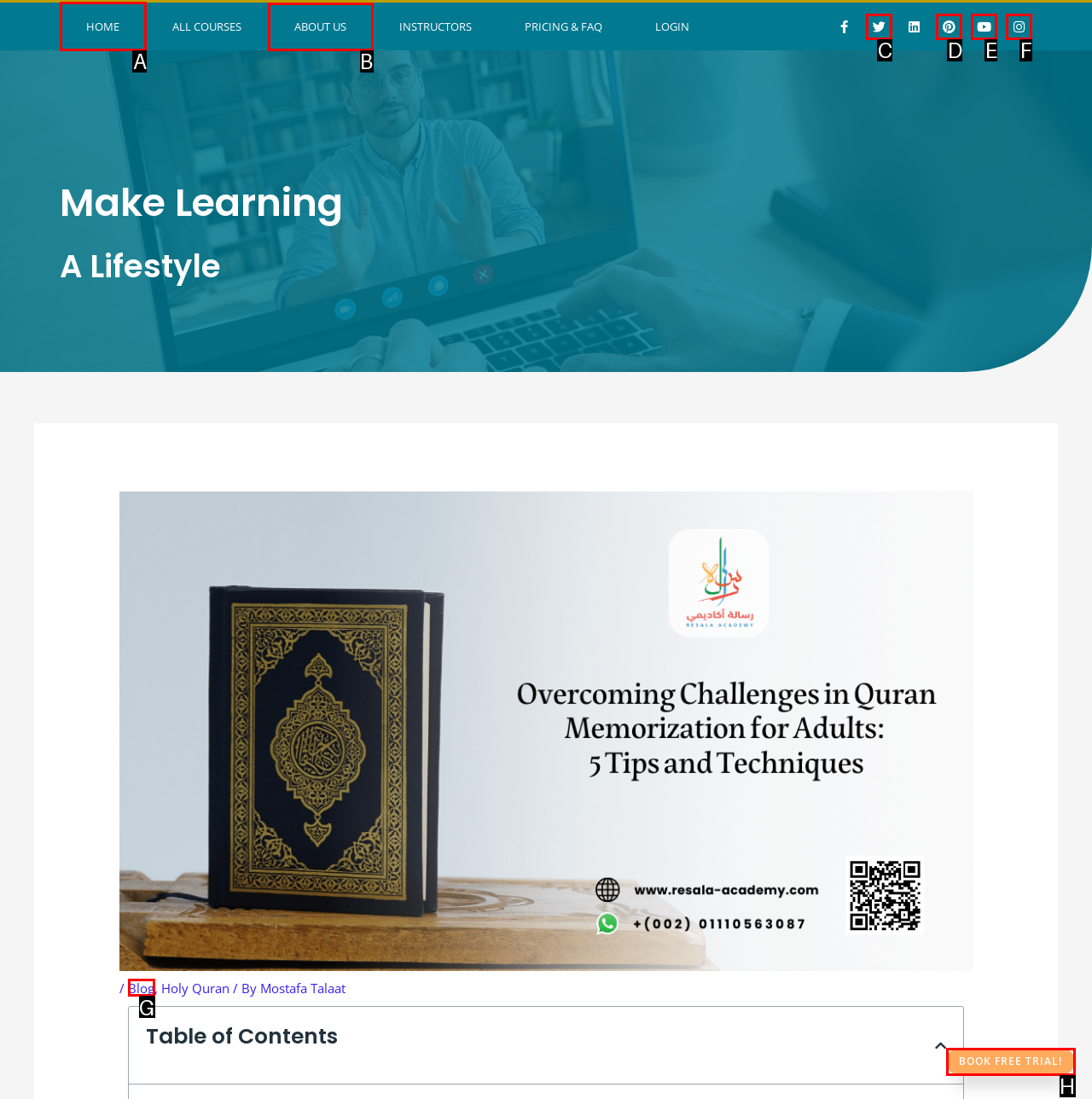Select the letter of the UI element you need to click to complete this task: Click the HOME link.

A